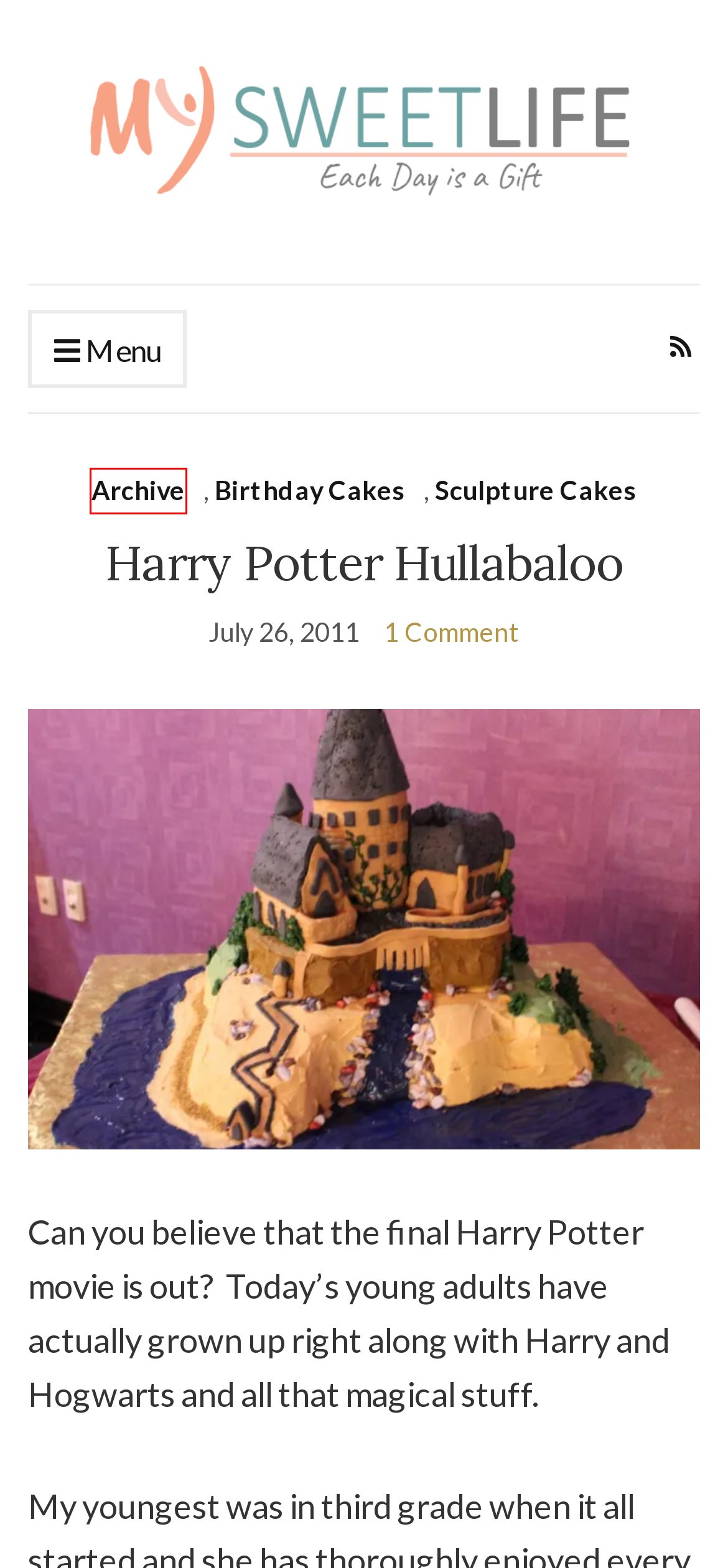A screenshot of a webpage is provided, featuring a red bounding box around a specific UI element. Identify the webpage description that most accurately reflects the new webpage after interacting with the selected element. Here are the candidates:
A. Log In ‹  — WordPress
B. Archive Archives •
C. Birthday Cakes Archives •
D. Twenty Six and Counting •
E. Sculpture Cakes Archives •
F. Blog Tool, Publishing Platform, and CMS – WordPress.org
G. The Gift •
H. Will Run for Chocolate •

B